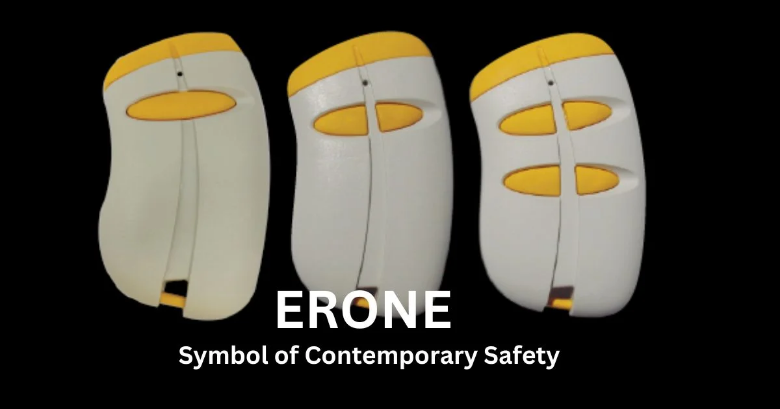Provide a comprehensive description of the image.

The image showcases three sleek, modern transmitters branded as "ERONE," each featuring a unique design that emphasizes their functionality in contemporary safety applications. The transmitters are primarily white with striking yellow accents, highlighting the buttons that control their operations. The central focus on the word "ERONE" prominently displayed beneath the devices reinforces the brand's identity as a hallmark of advanced security and access control technology. This visual representation signifies the ERONE 034A Transmitter's role in enhancing security solutions for both commercial and residential environments, embodying innovation and reliability.